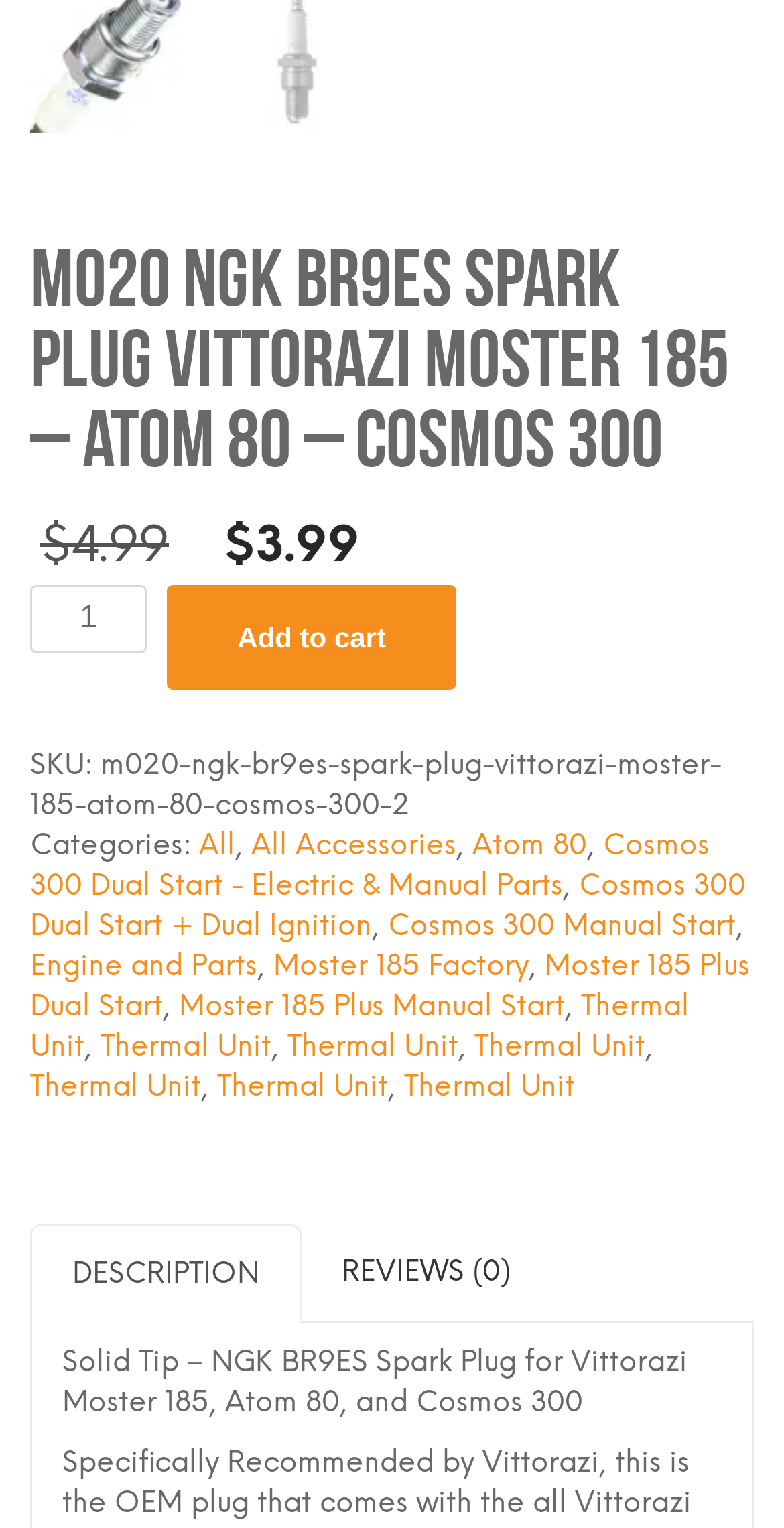Locate the bounding box coordinates of the element that needs to be clicked to carry out the instruction: "View reviews". The coordinates should be given as four float numbers ranging from 0 to 1, i.e., [left, top, right, bottom].

[0.385, 0.801, 0.703, 0.864]